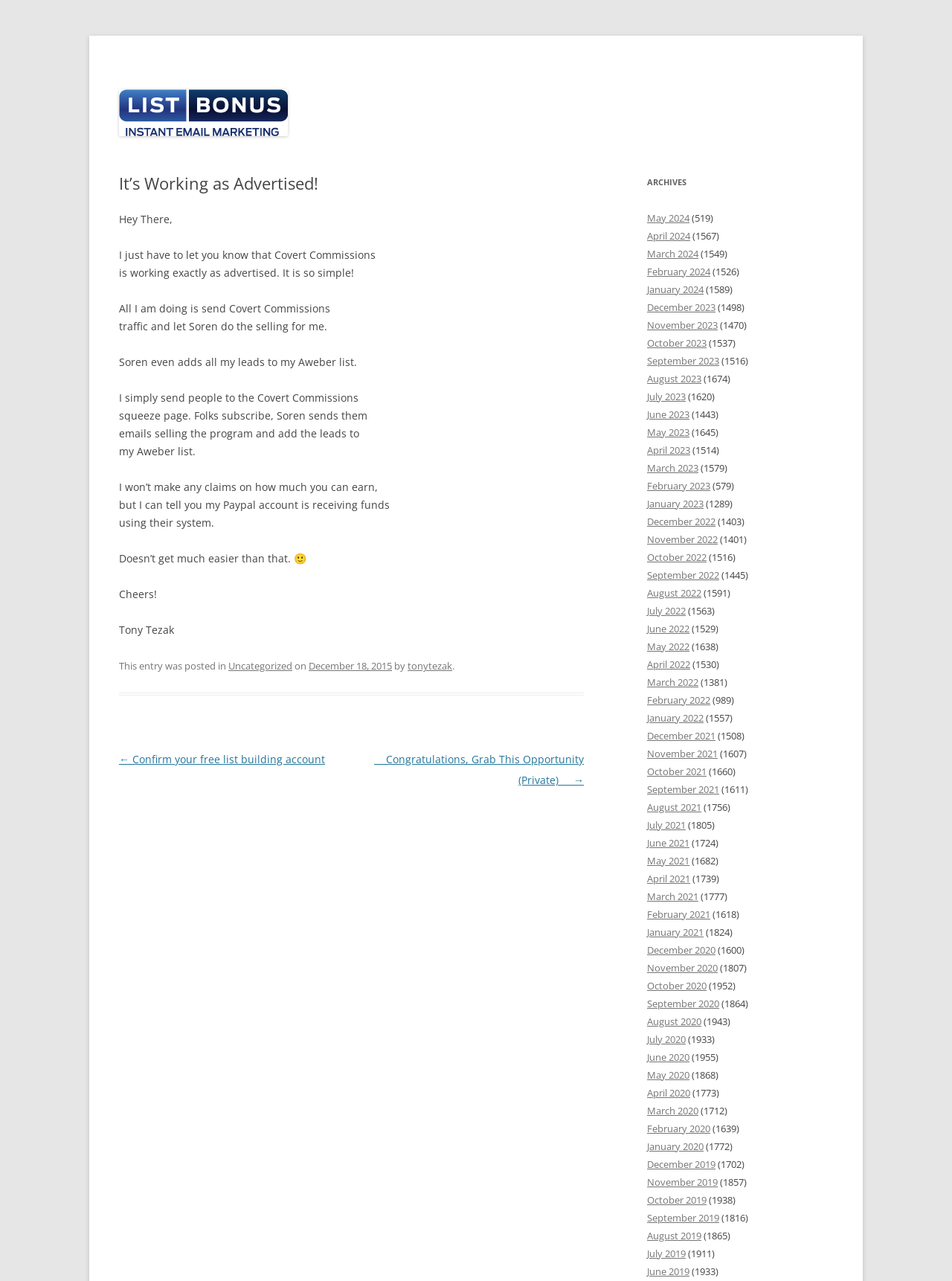Based on the element description "tonytezak", predict the bounding box coordinates of the UI element.

[0.428, 0.515, 0.475, 0.525]